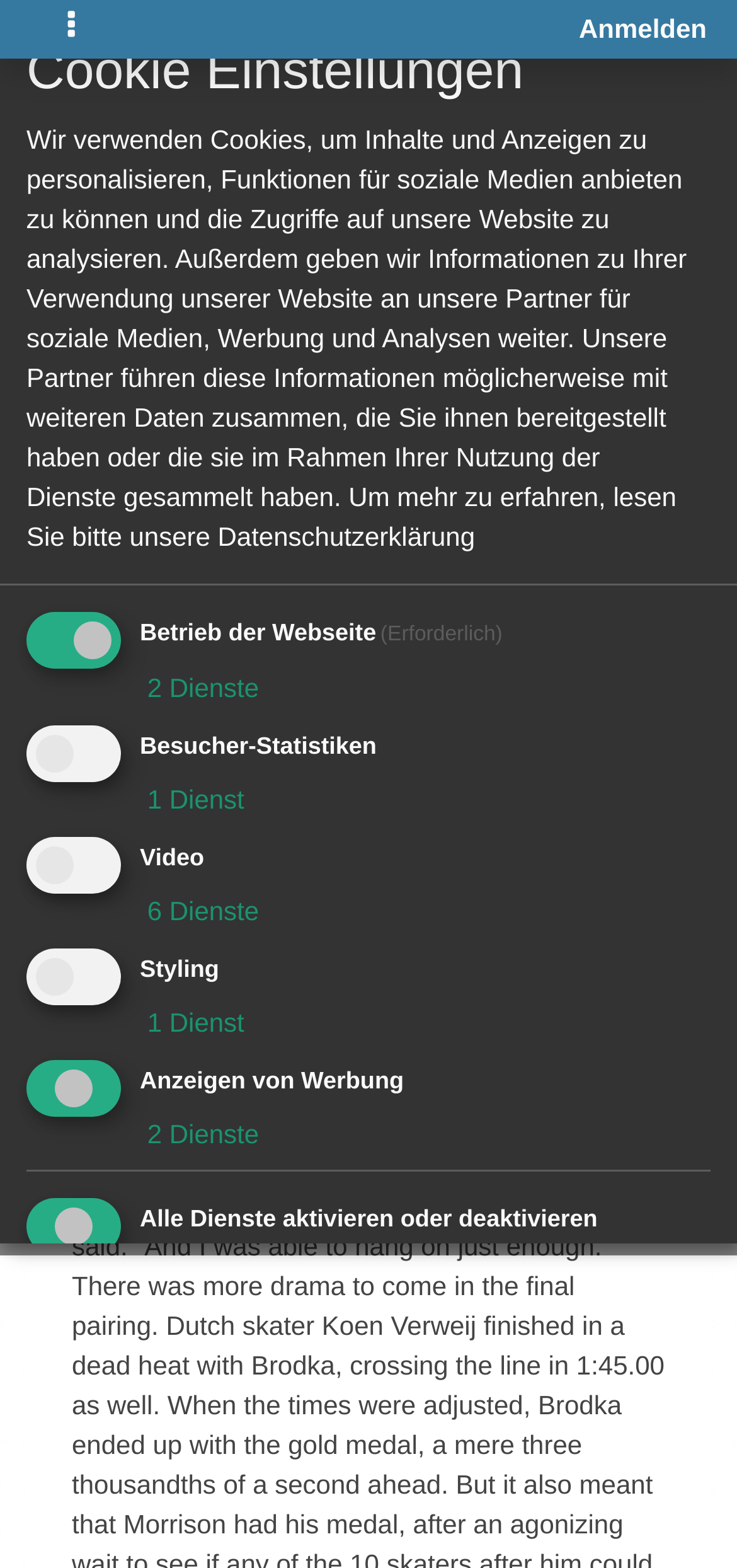Answer the question in one word or a short phrase:
What is the purpose of the required cookies?

For the website operation